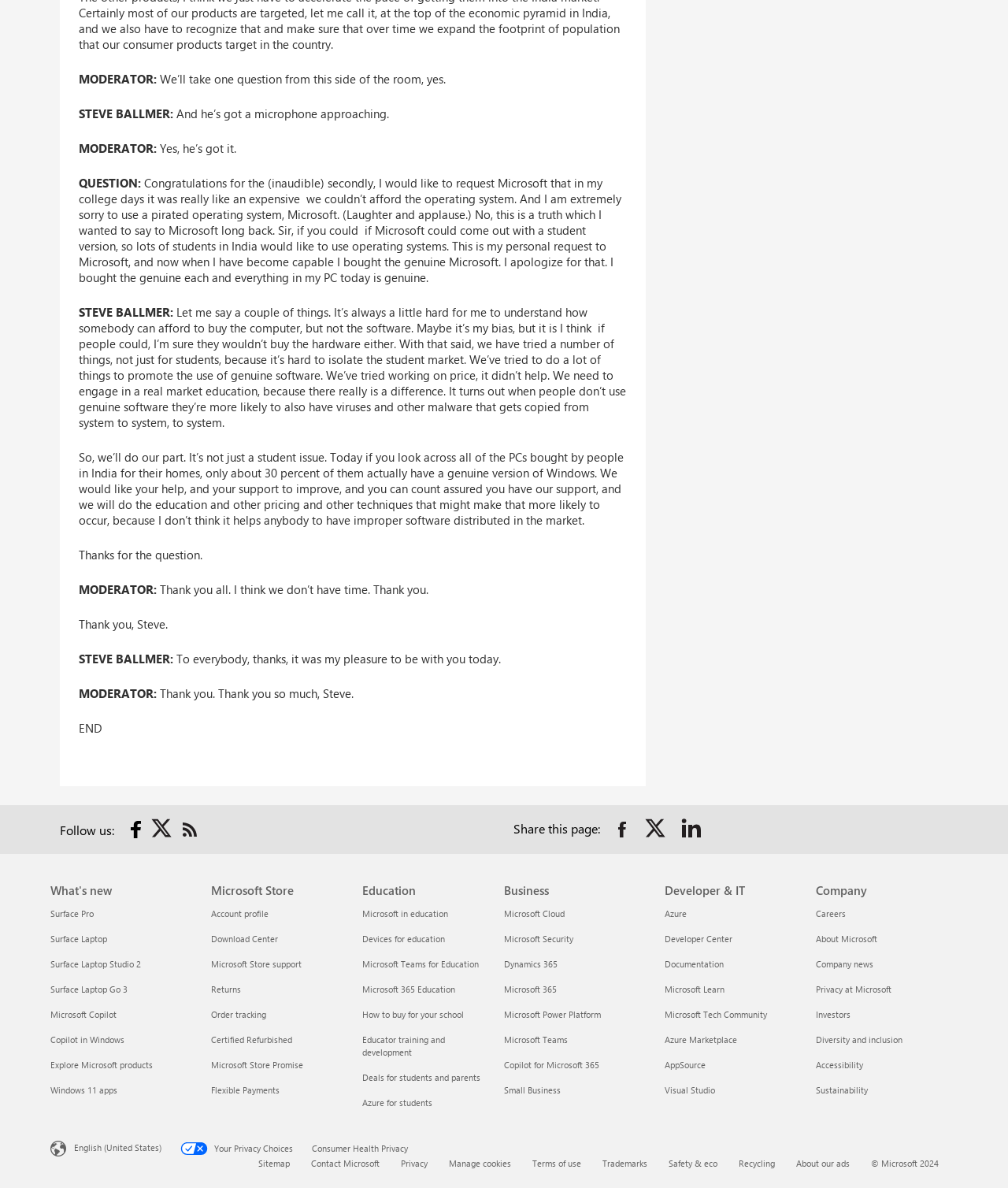Give a concise answer using one word or a phrase to the following question:
What is the percentage of genuine Windows versions in India?

30 percent